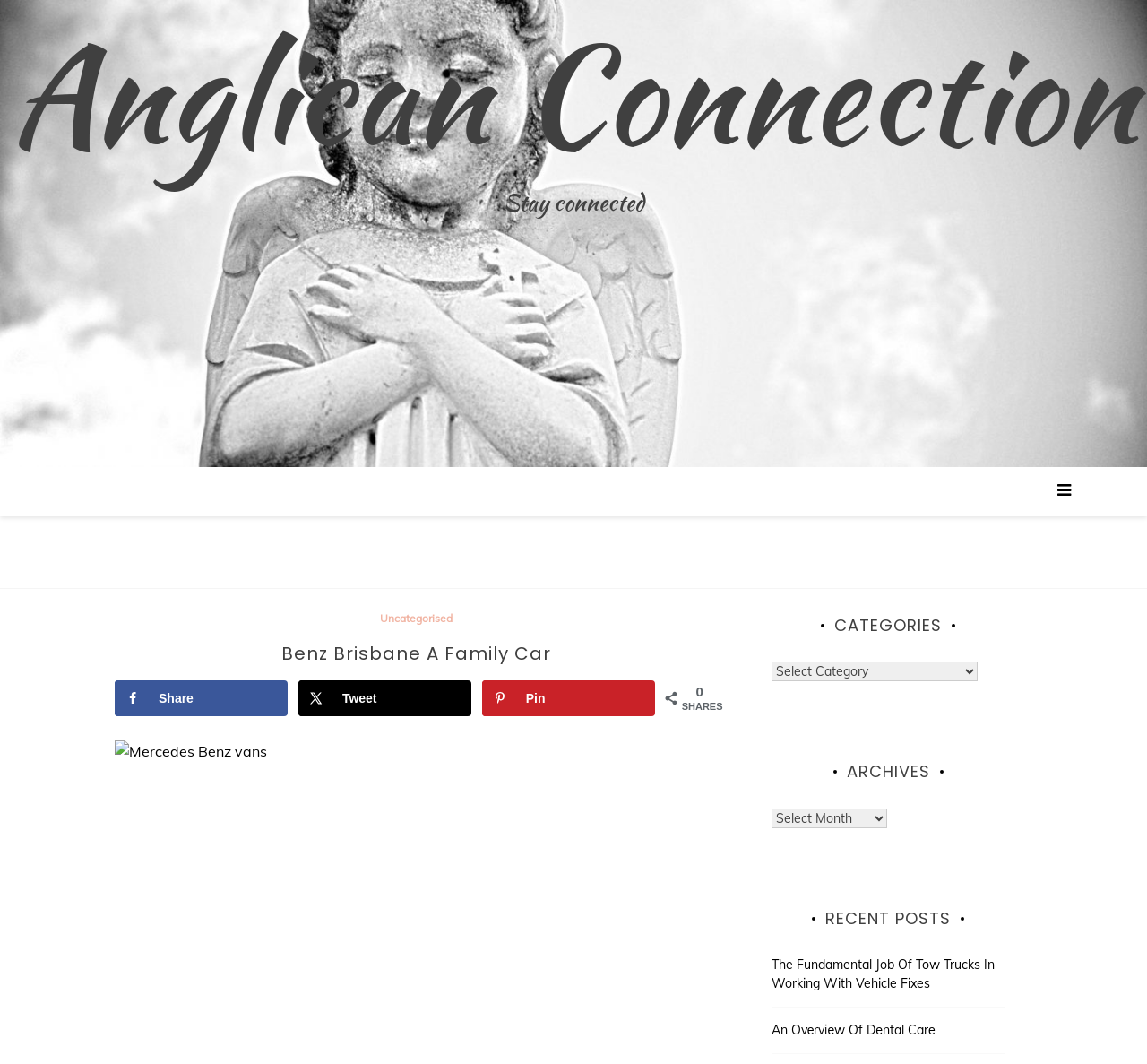Respond to the following question using a concise word or phrase: 
What is the purpose of the 'SHARES' section?

Social sharing